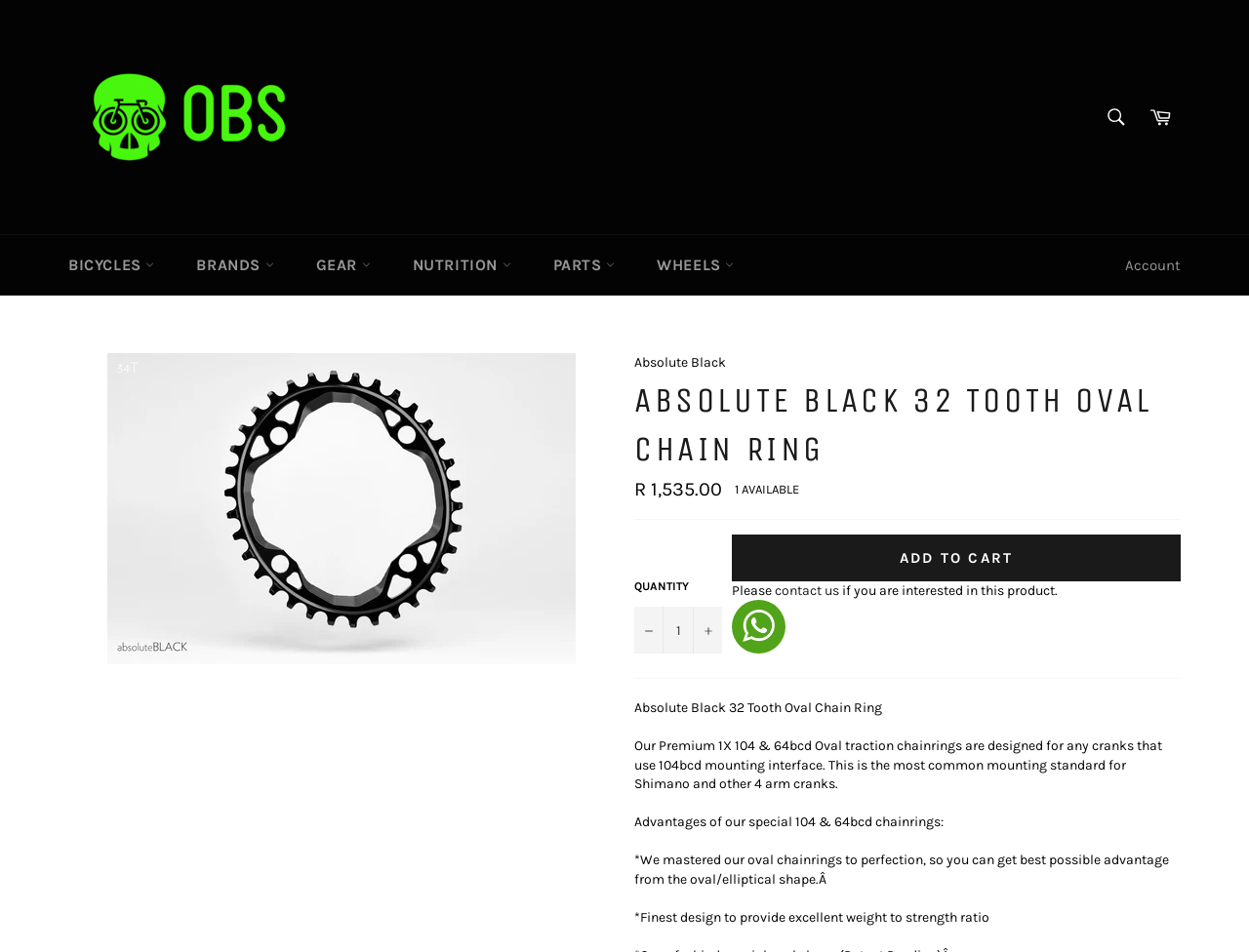Determine the coordinates of the bounding box that should be clicked to complete the instruction: "Add to cart". The coordinates should be represented by four float numbers between 0 and 1: [left, top, right, bottom].

[0.586, 0.561, 0.945, 0.611]